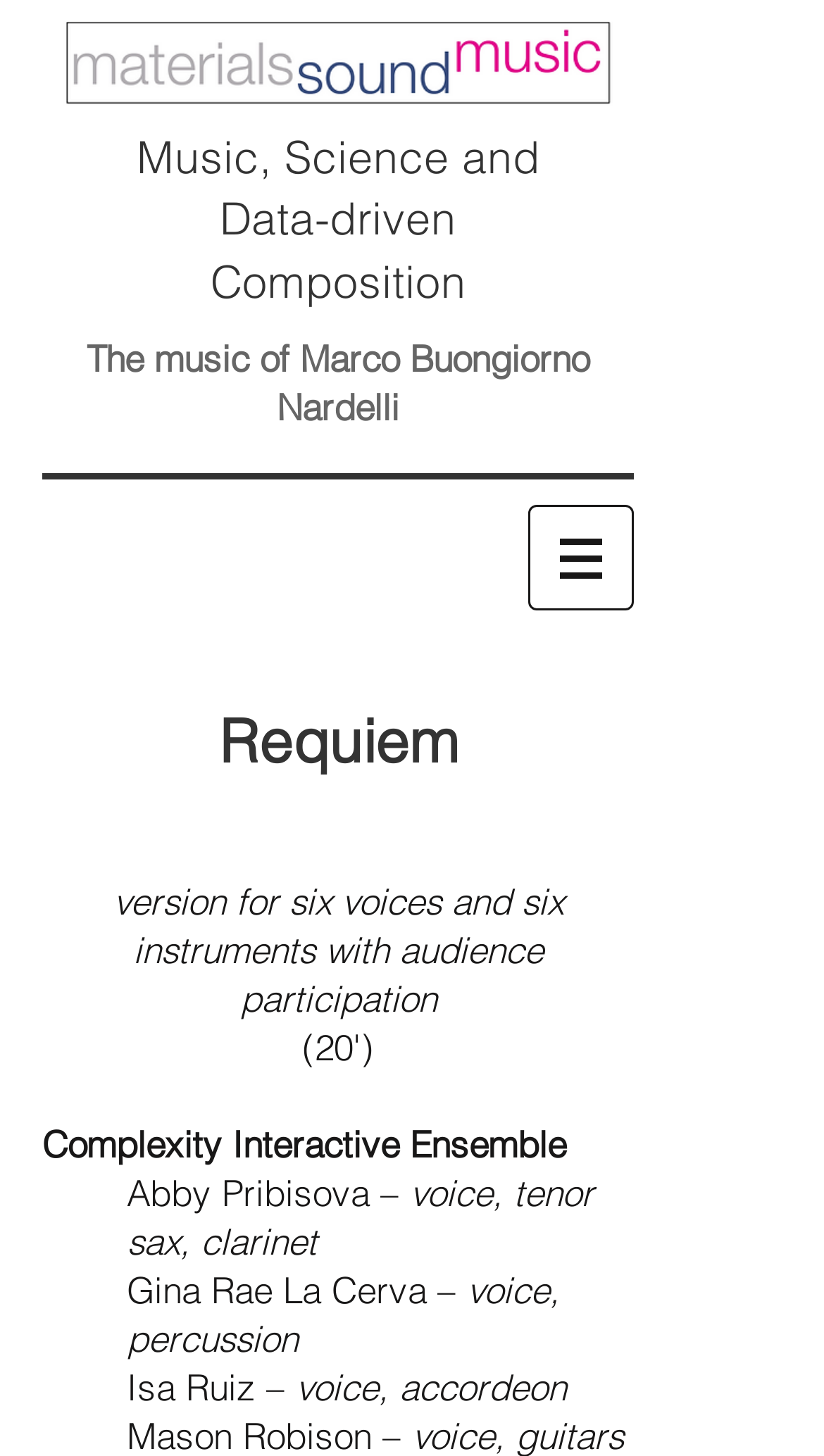Can you look at the image and give a comprehensive answer to the question:
What is the name of the ensemble?

The text 'Complexity Interactive Ensemble' is a separate heading, indicating that it is the name of the ensemble.